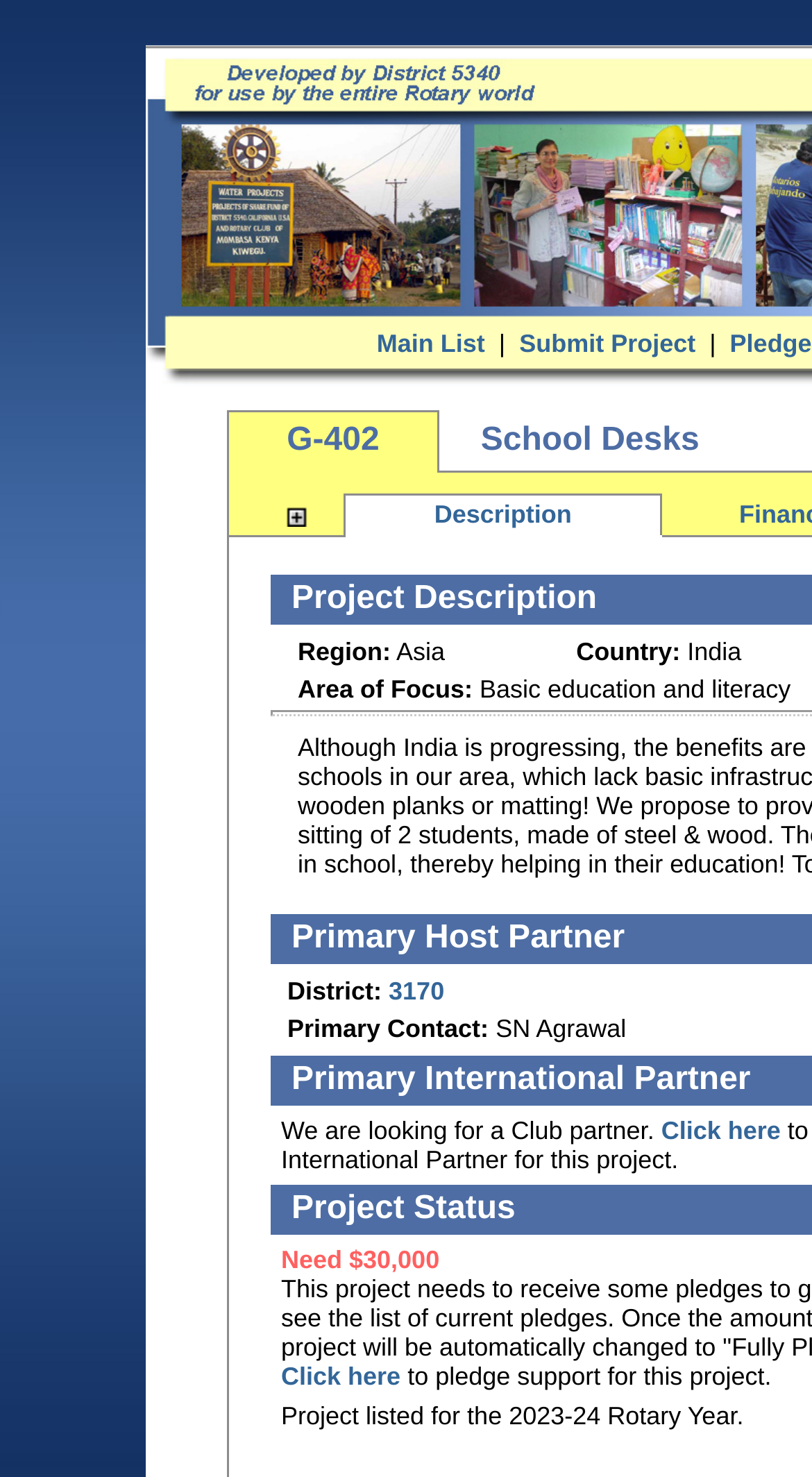What is the project ID of the Rotary Global Grant? Look at the image and give a one-word or short phrase answer.

G-402